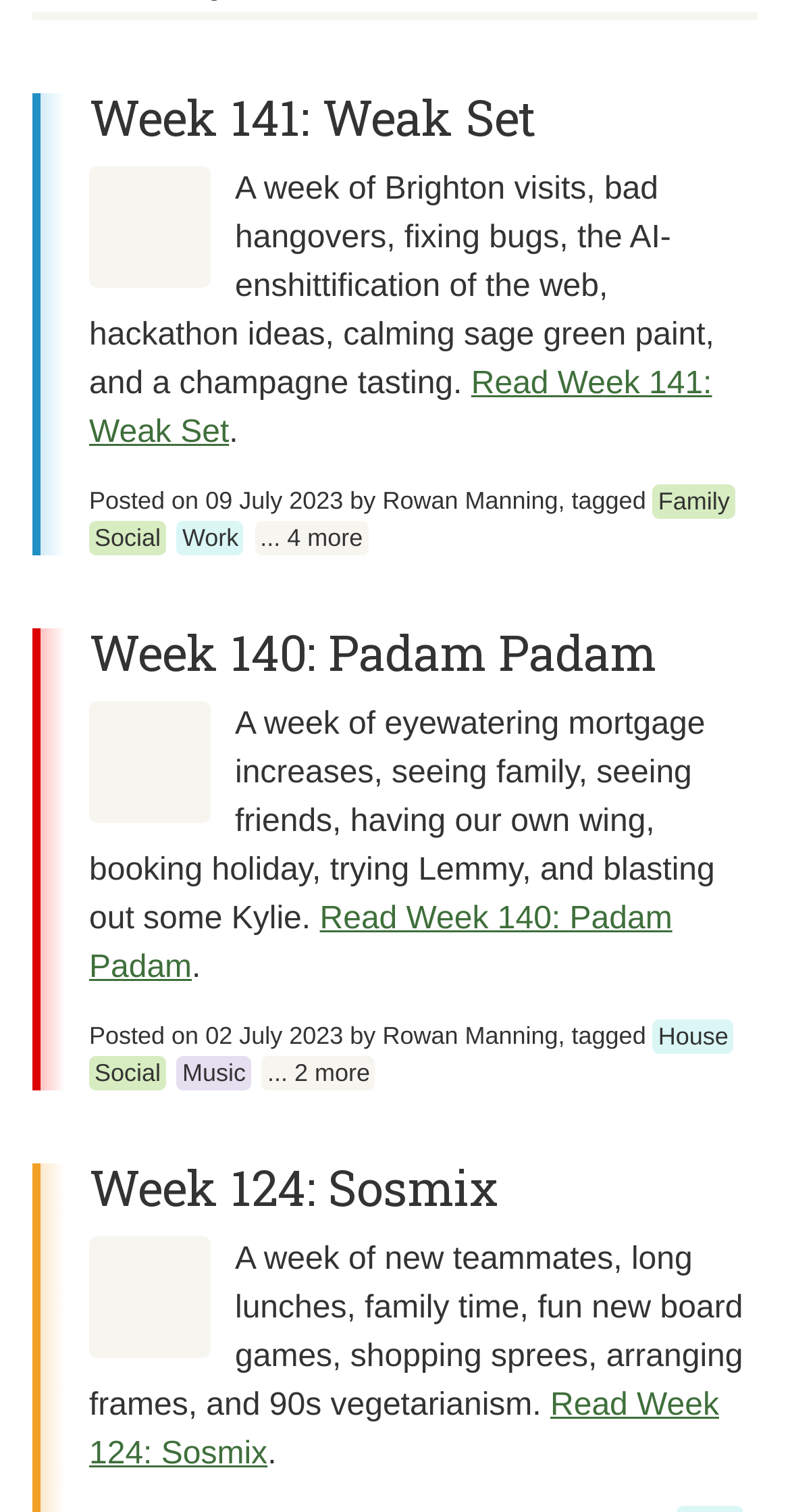Find and specify the bounding box coordinates that correspond to the clickable region for the instruction: "Read Week 141: Weak Set".

[0.113, 0.243, 0.901, 0.298]